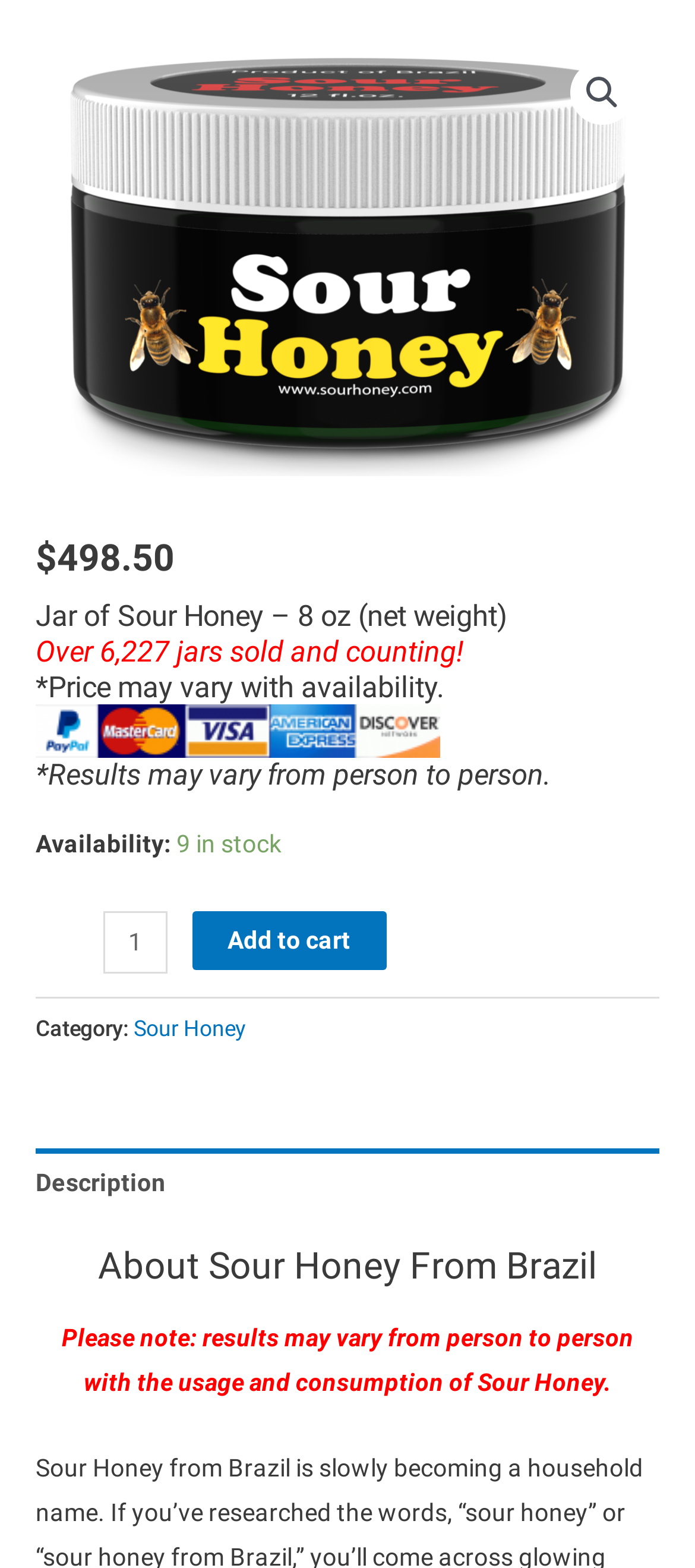Show the bounding box coordinates for the HTML element as described: "Sour Honey".

[0.192, 0.649, 0.354, 0.665]